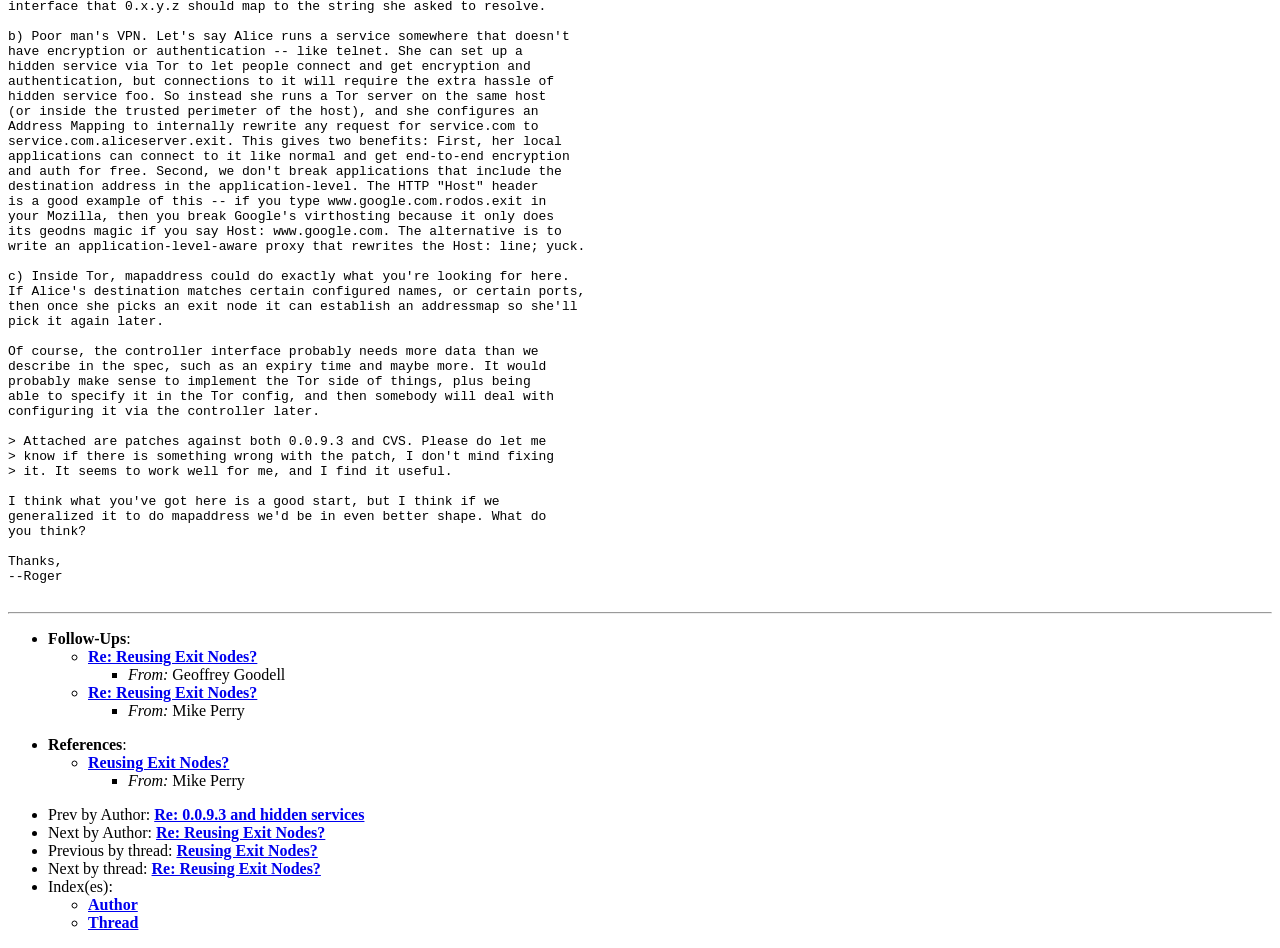Please find the bounding box for the UI element described by: "Re: 0.0.9.3 and hidden services".

[0.12, 0.85, 0.285, 0.868]